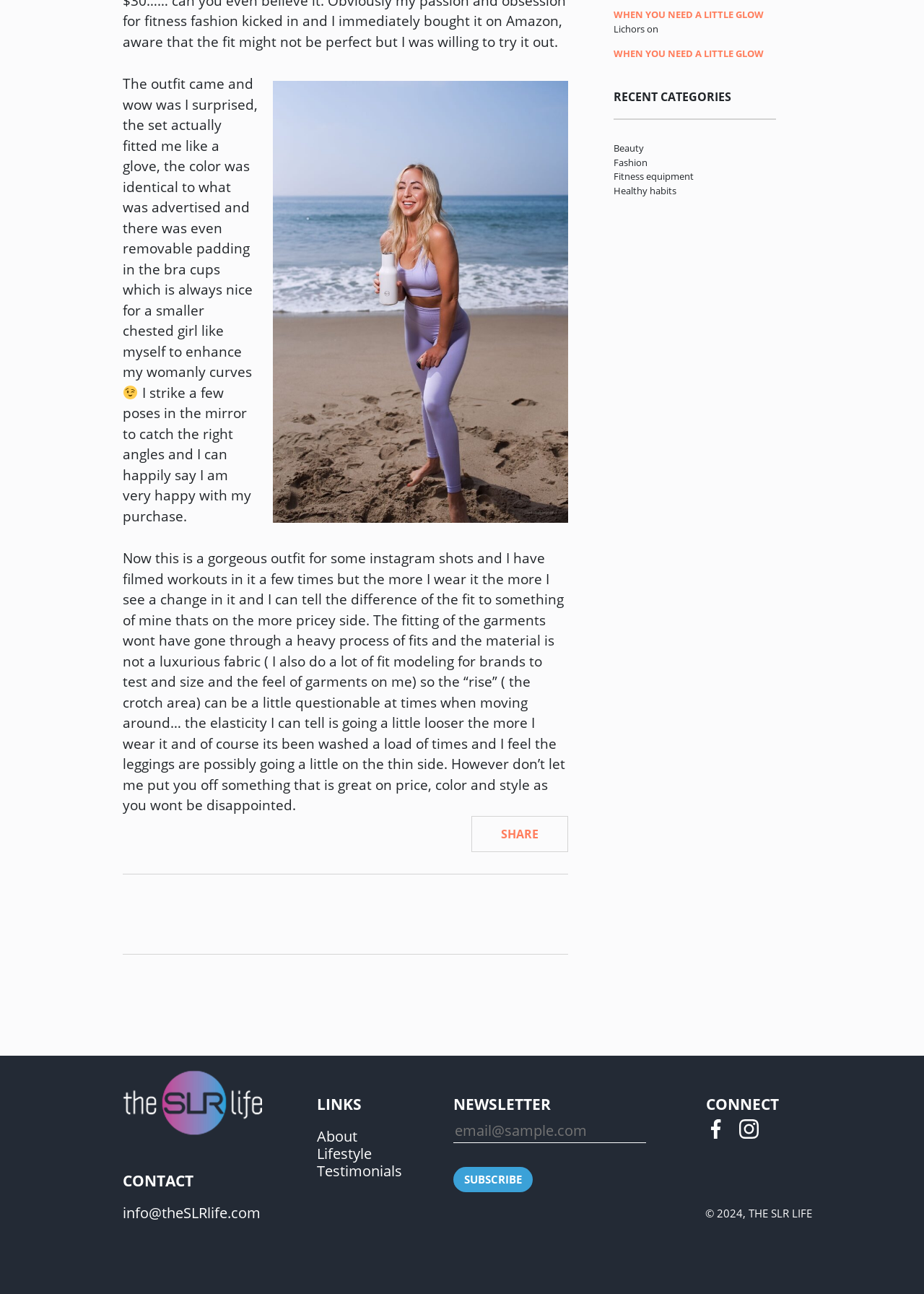Specify the bounding box coordinates of the area to click in order to follow the given instruction: "Click the 'About' link."

[0.343, 0.871, 0.387, 0.886]